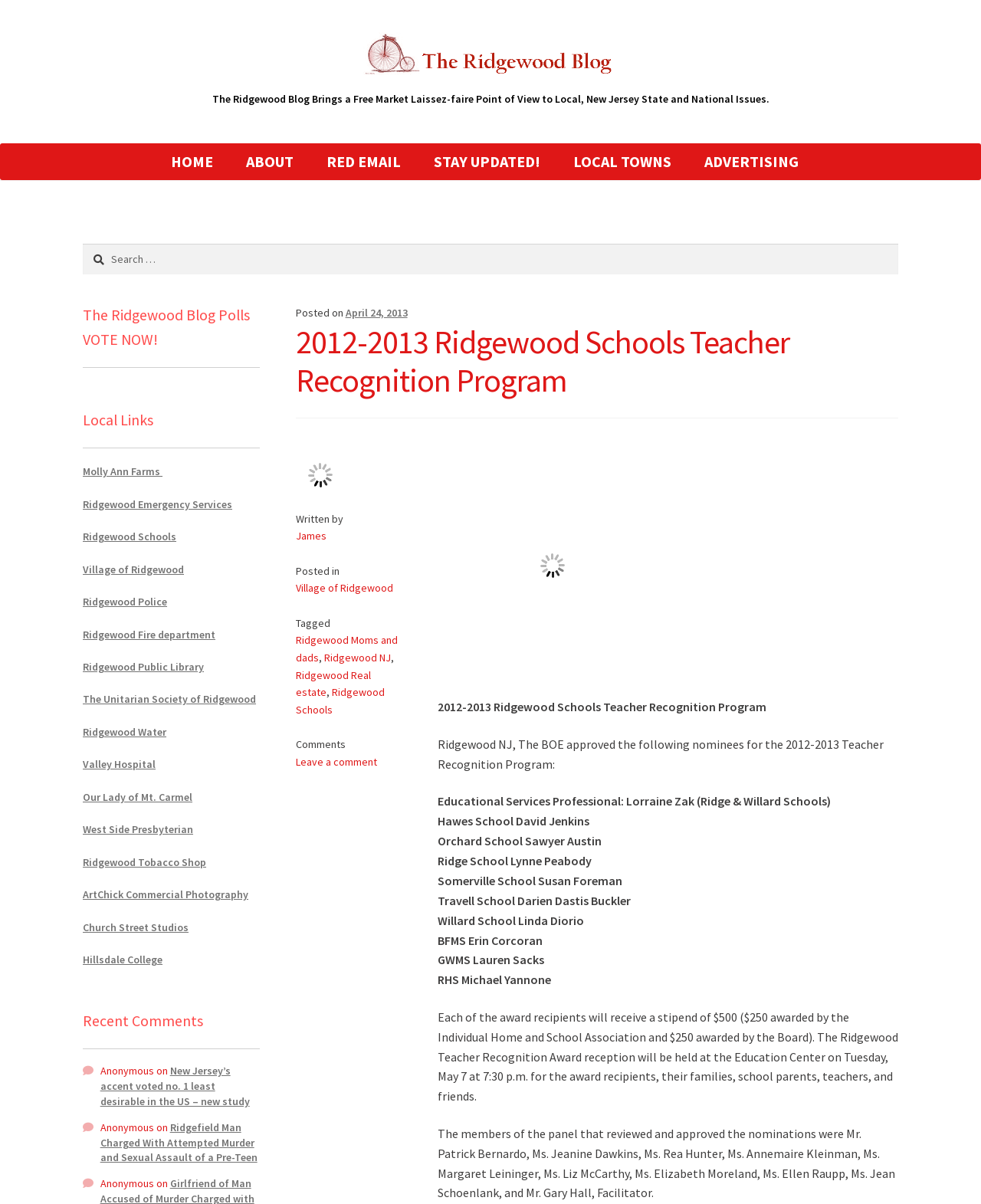Identify the bounding box coordinates of the clickable region required to complete the instruction: "Visit the Village of Ridgewood website". The coordinates should be given as four float numbers within the range of 0 and 1, i.e., [left, top, right, bottom].

[0.301, 0.483, 0.4, 0.494]